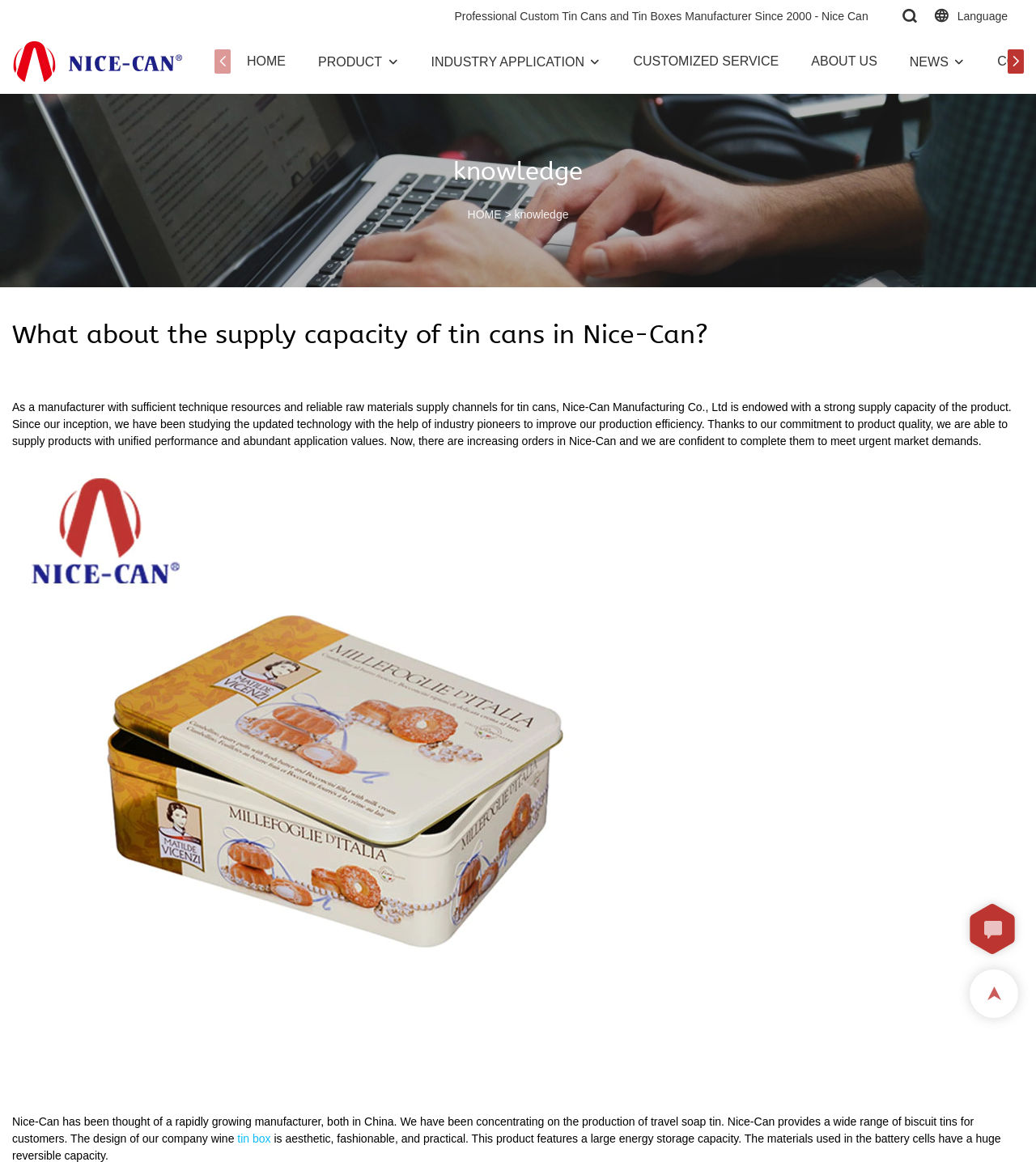Answer the question with a brief word or phrase:
What is Nice-Can's business?

Tin cans and tin boxes